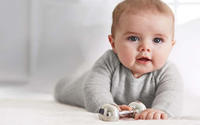Answer the question using only one word or a concise phrase: What is the baby holding?

silver dumbbells